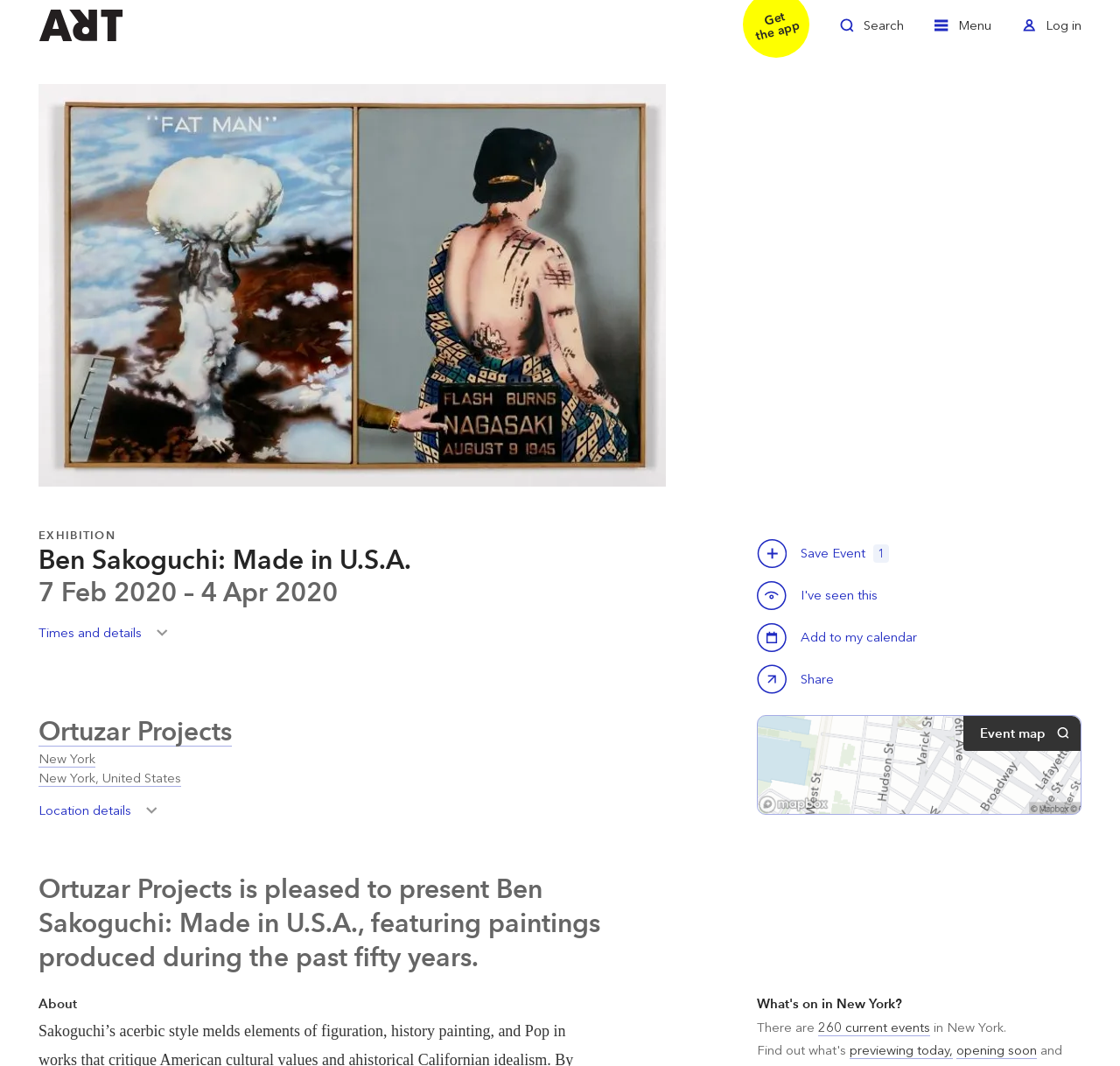Determine the webpage's heading and output its text content.

Ben Sakoguchi: Made in U.S.A.